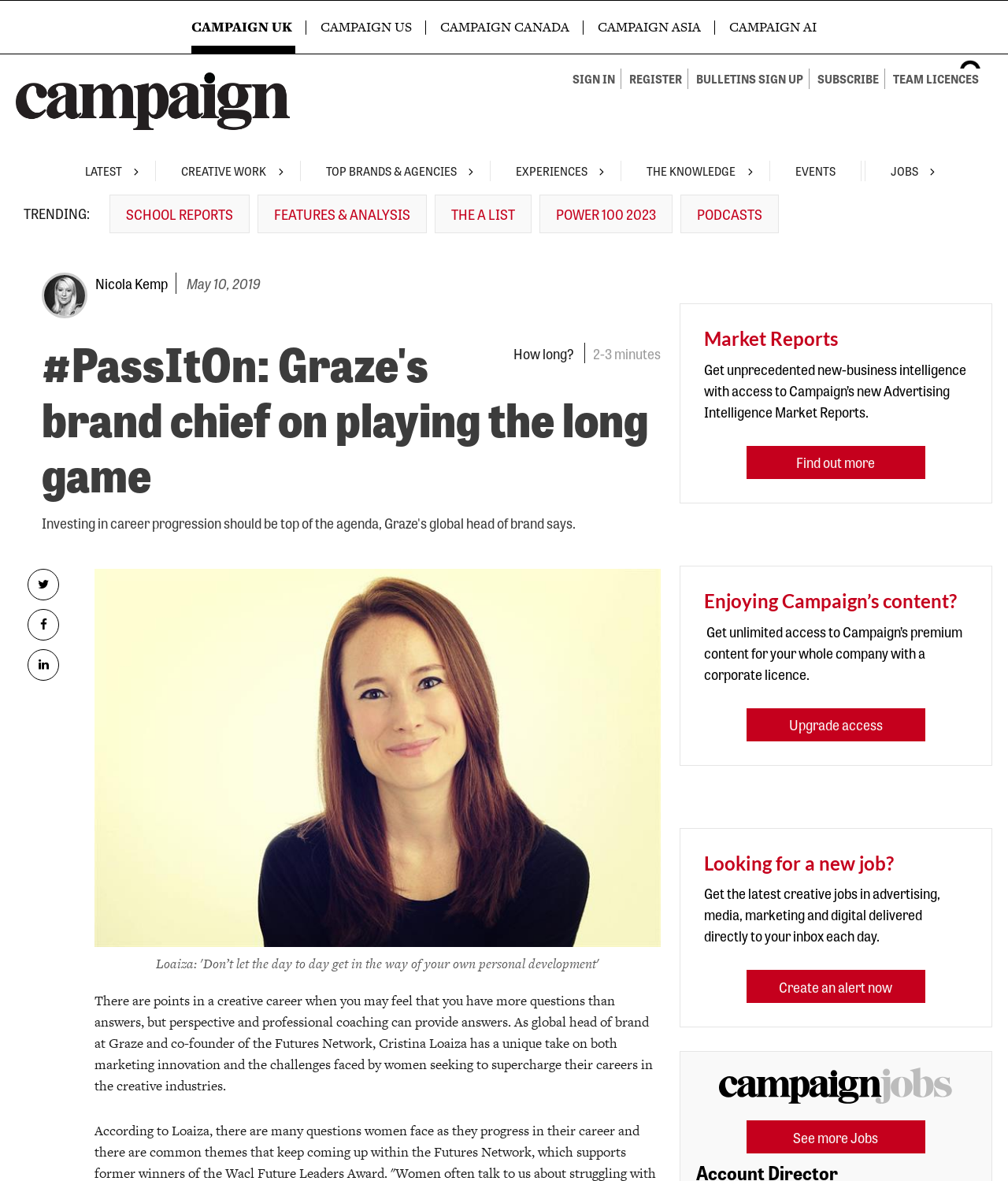Identify the bounding box coordinates for the UI element mentioned here: "Share article on Twitter". Provide the coordinates as four float values between 0 and 1, i.e., [left, top, right, bottom].

[0.027, 0.435, 0.059, 0.462]